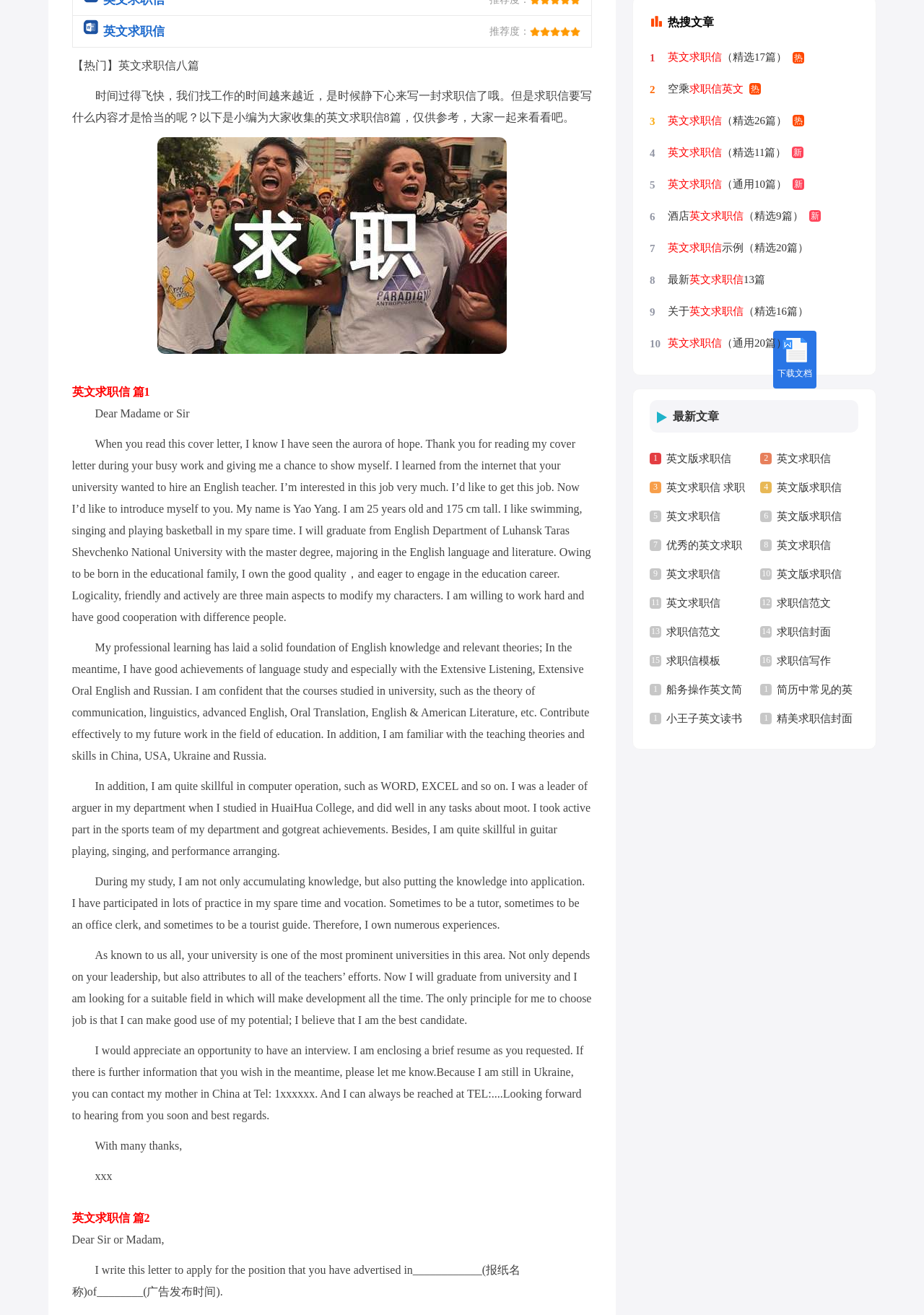Using the provided element description: "英文求职信 推荐度：", determine the bounding box coordinates of the corresponding UI element in the screenshot.

[0.09, 0.012, 0.628, 0.036]